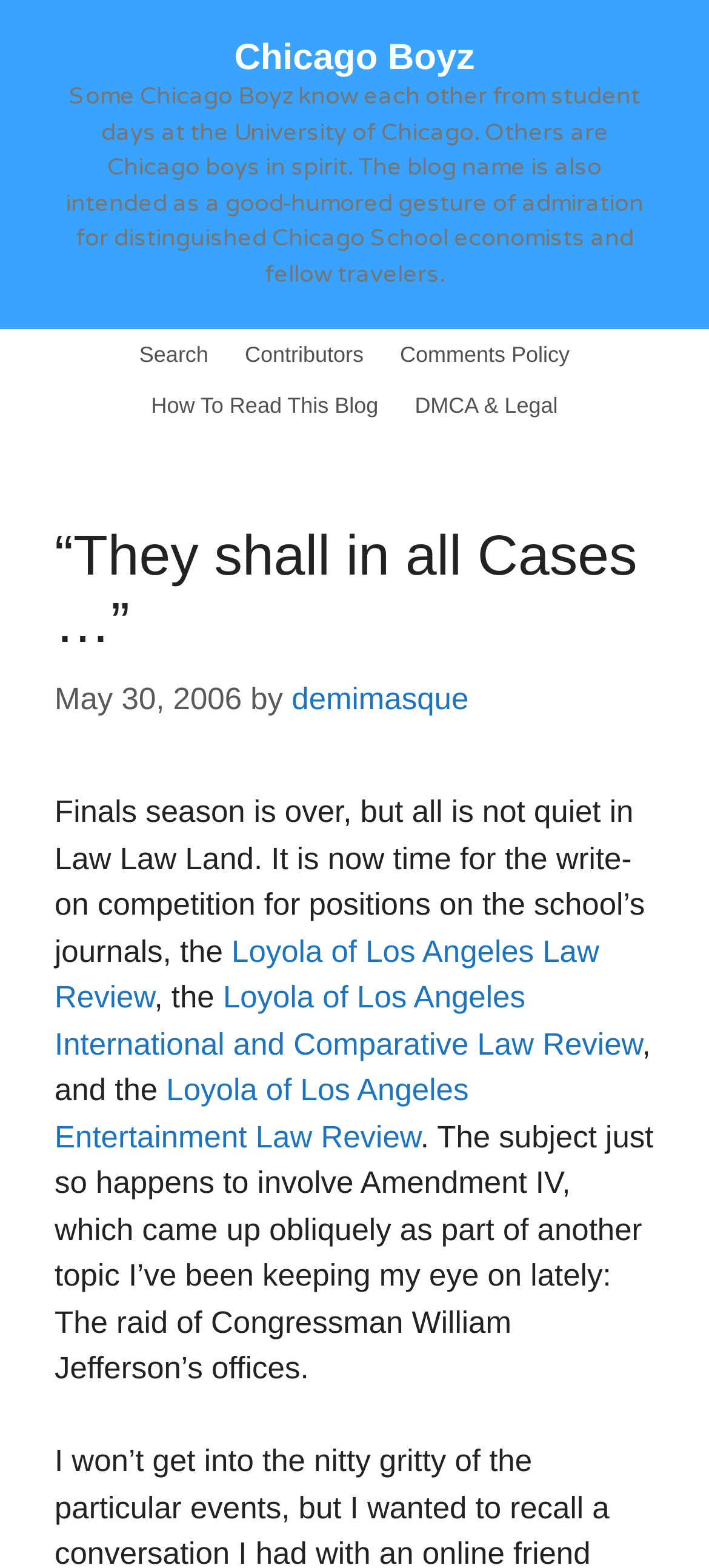Pinpoint the bounding box coordinates of the area that must be clicked to complete this instruction: "go to Chicago Boyz".

[0.33, 0.024, 0.67, 0.05]